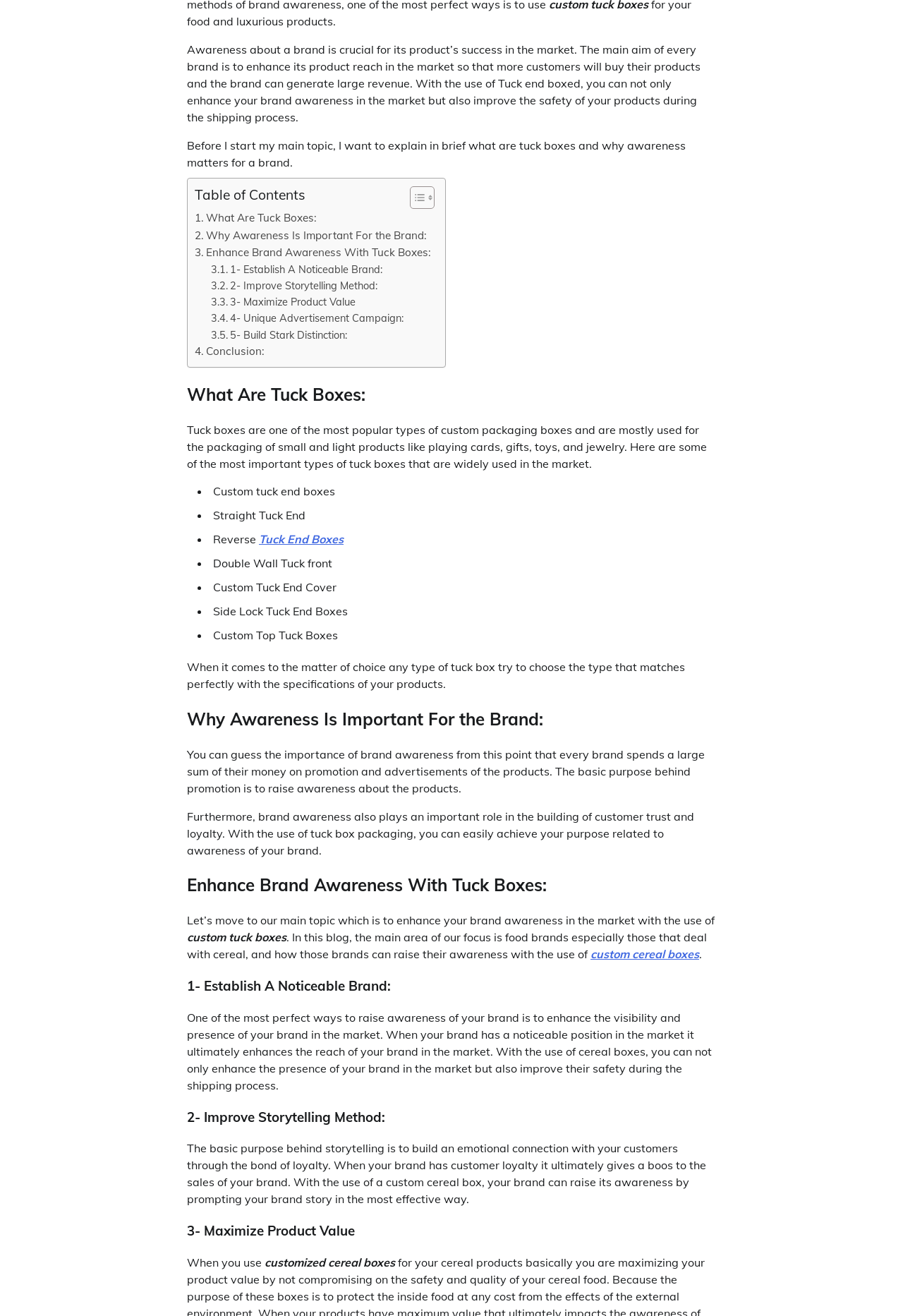Please give a one-word or short phrase response to the following question: 
Why is brand awareness important for a brand?

Builds customer trust and loyalty